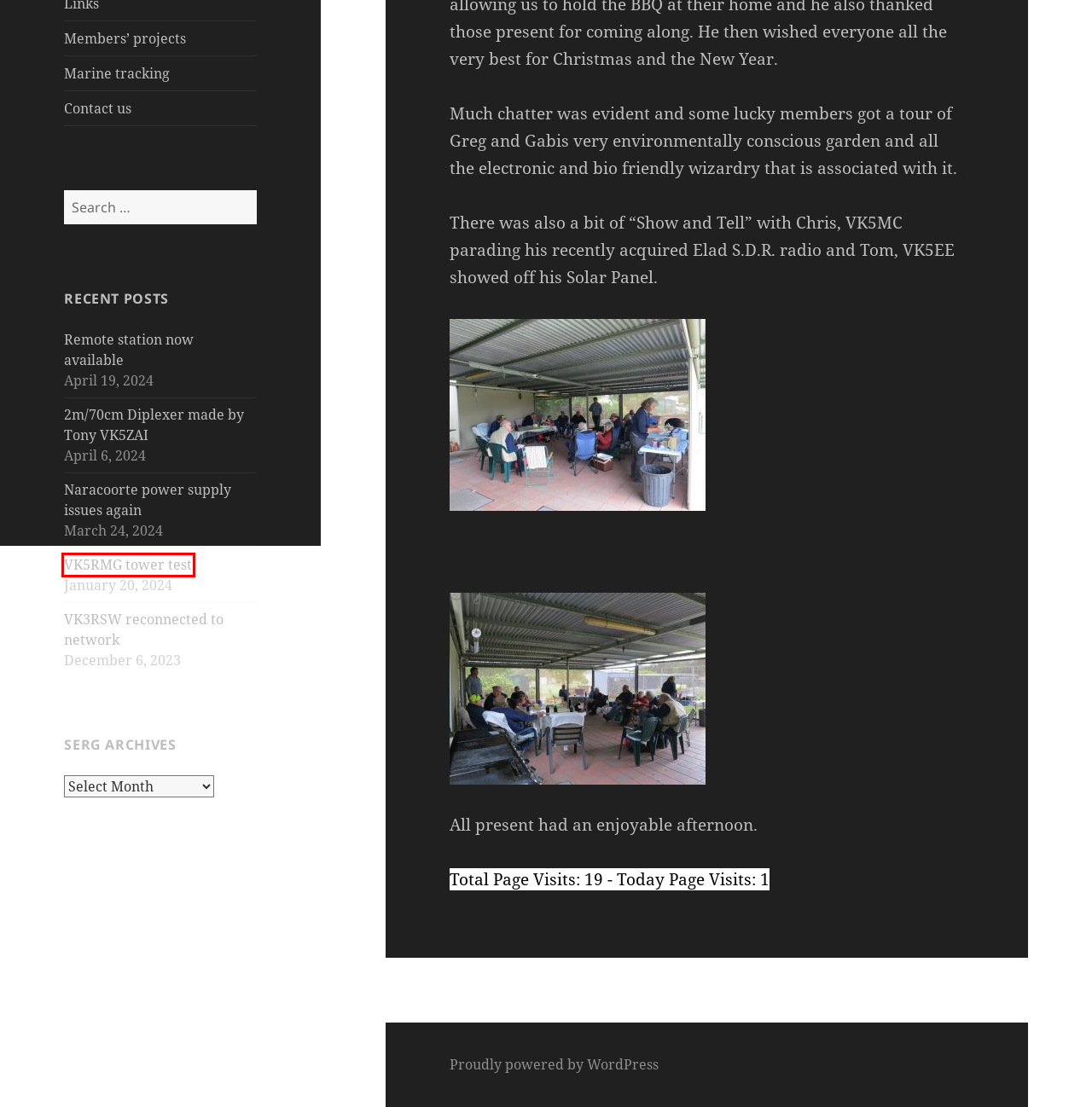Review the webpage screenshot and focus on the UI element within the red bounding box. Select the best-matching webpage description for the new webpage that follows after clicking the highlighted element. Here are the candidates:
A. Contact us – South East Radio Group
B. VK5RMG tower test – South East Radio Group
C. Blog Tool, Publishing Platform, and CMS – WordPress.org
D. Remote station now available – South East Radio Group
E. VK3RSW reconnected to network – South East Radio Group
F. Members’ projects – South East Radio Group
G. Naracoorte power supply issues again – South East Radio Group
H. Marine tracking – South East Radio Group

B